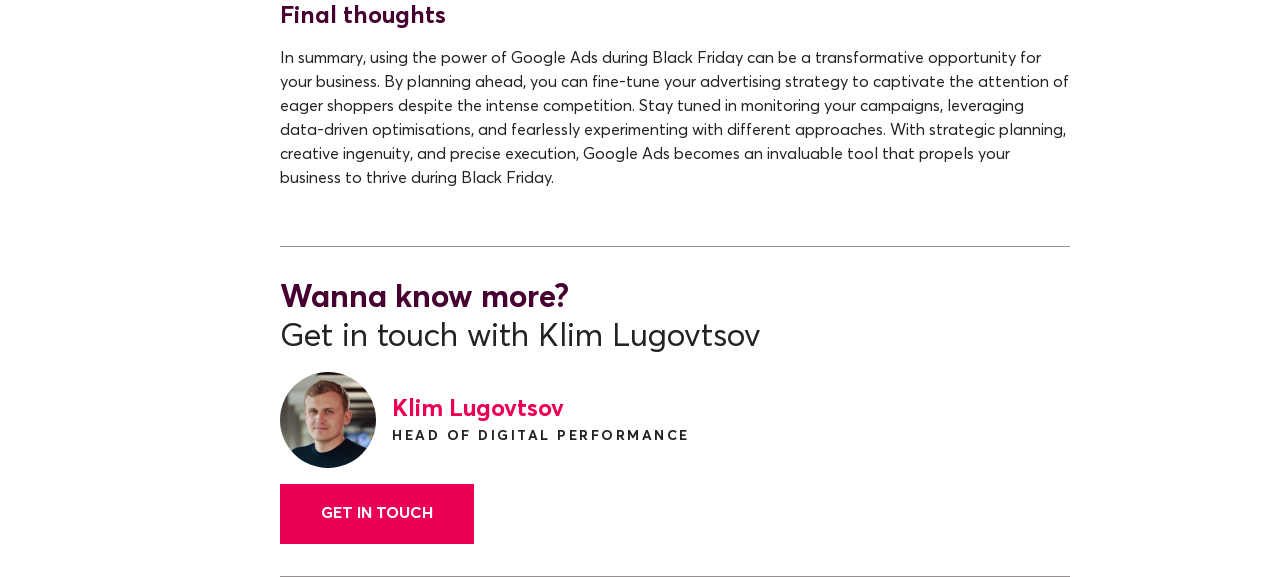What is the tone of the webpage?
Kindly give a detailed and elaborate answer to the question.

The webpage has an inspirational tone, encouraging businesses to take advantage of Google Ads during Black Friday and providing tips for success. The language used is motivational and encouraging.